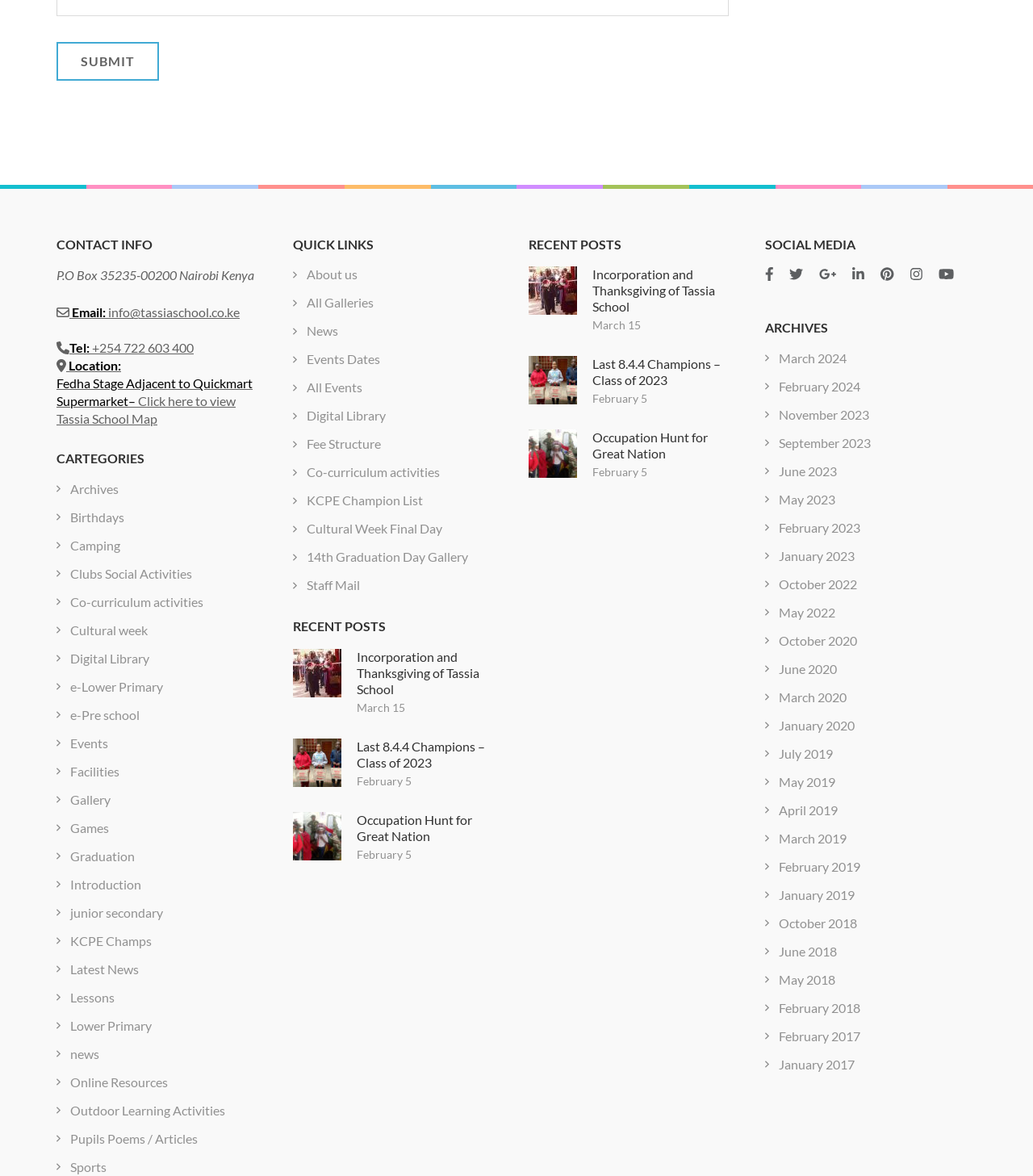Please predict the bounding box coordinates of the element's region where a click is necessary to complete the following instruction: "Read about Incorporation and Thanksgiving of Tassia School". The coordinates should be represented by four float numbers between 0 and 1, i.e., [left, top, right, bottom].

[0.345, 0.551, 0.488, 0.593]